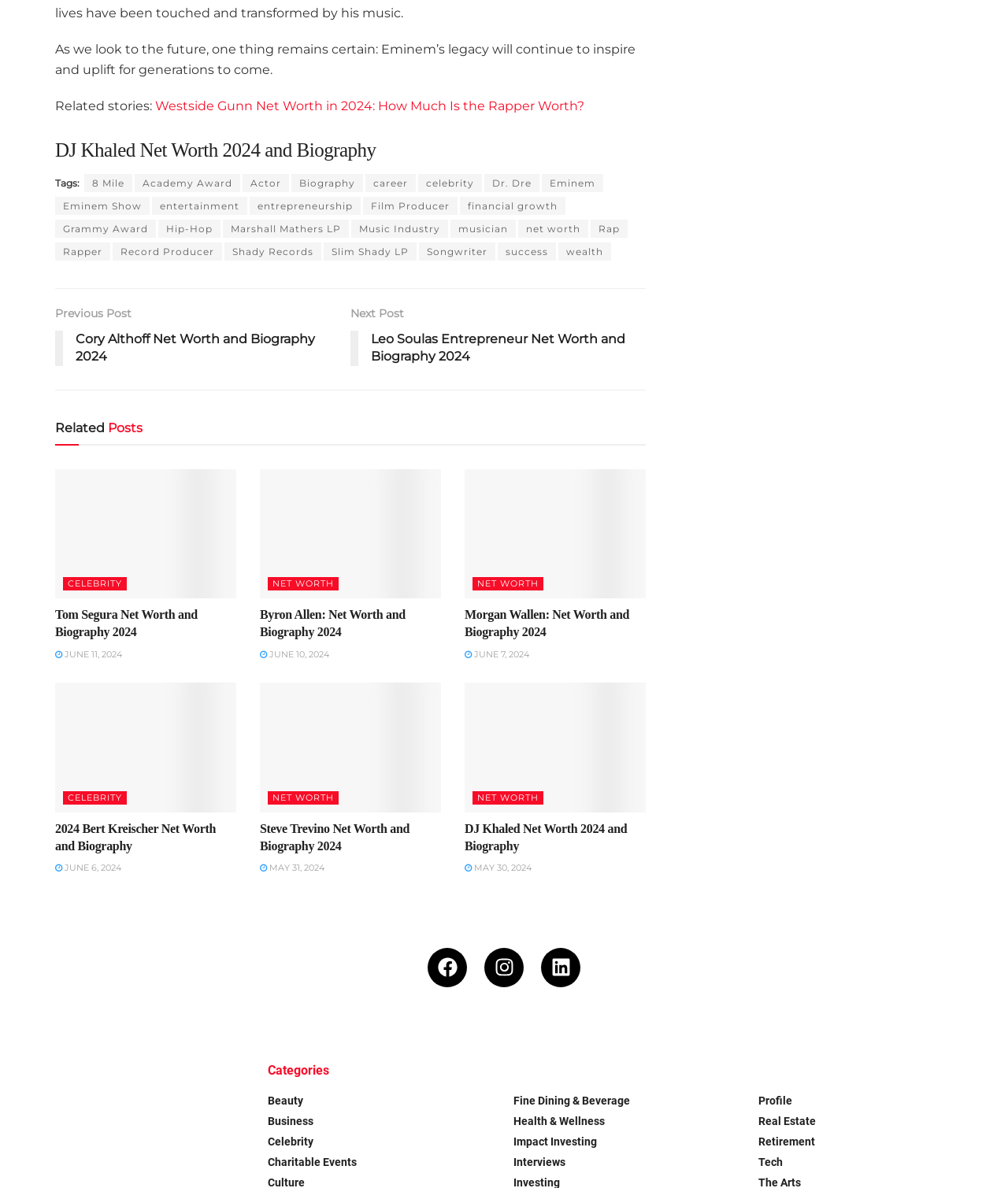What is the category of the link 'Eminem Show'?
Examine the screenshot and reply with a single word or phrase.

Entertainment